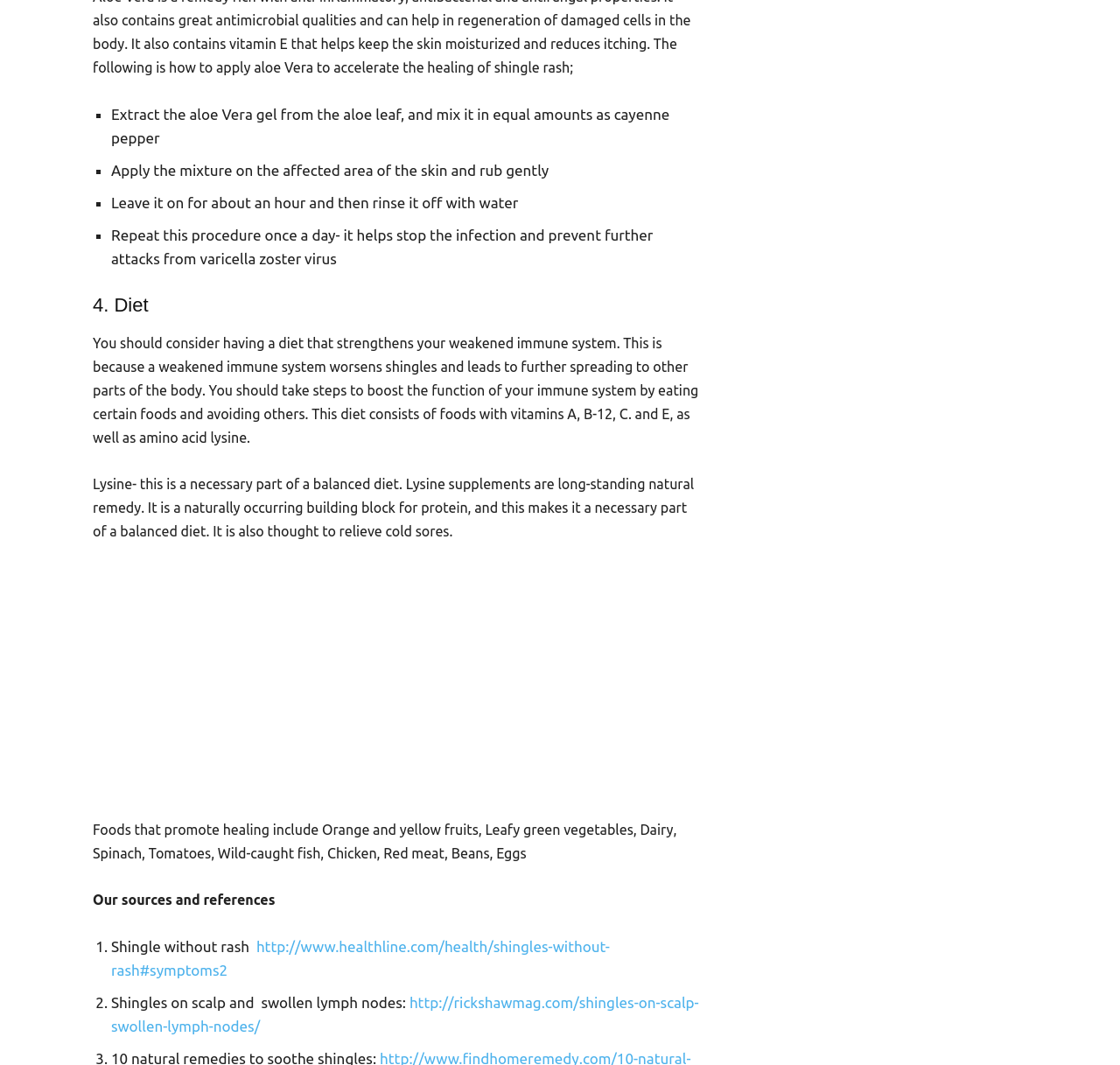Please reply to the following question using a single word or phrase: 
What is the purpose of the links at the bottom?

References